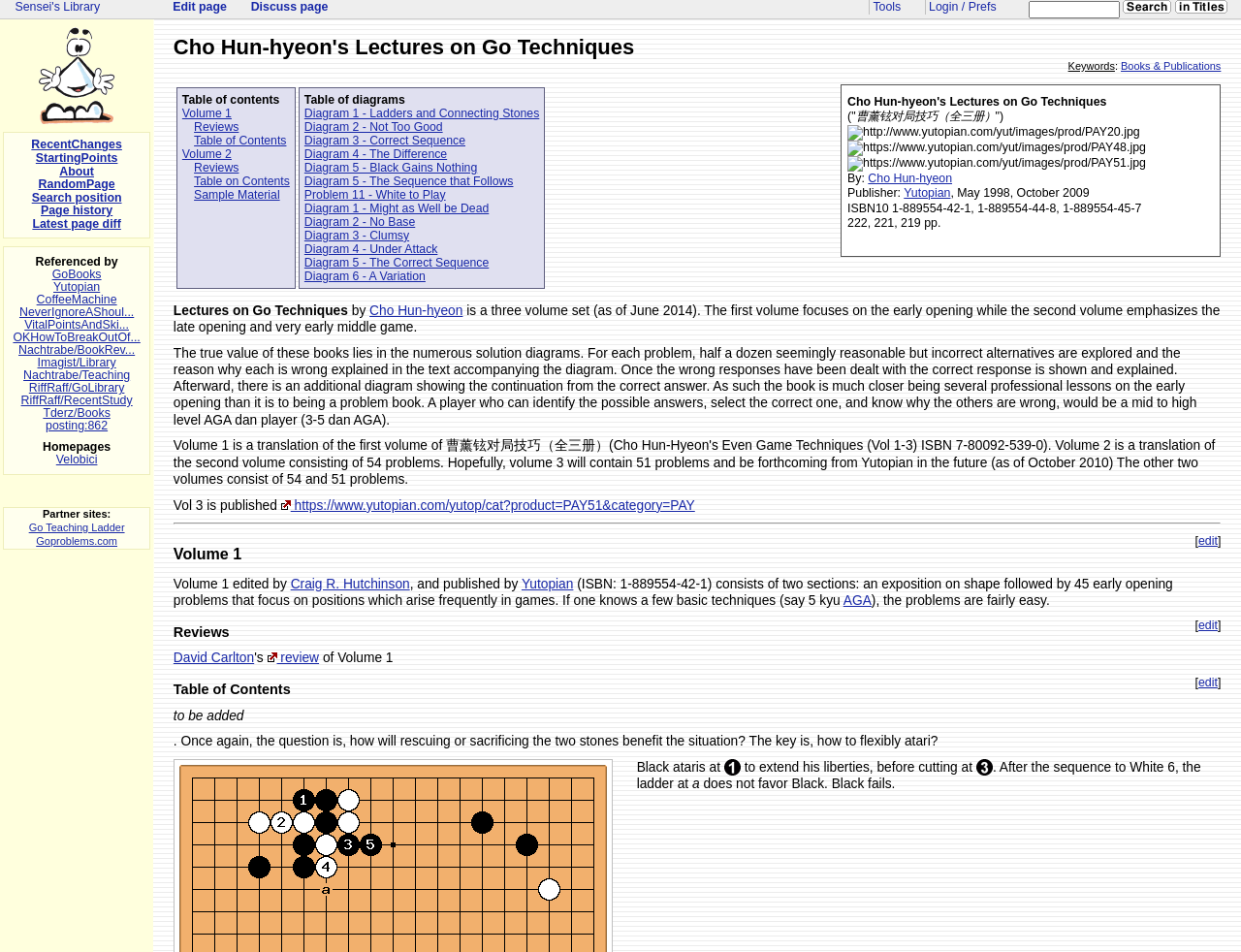Please find and report the bounding box coordinates of the element to click in order to perform the following action: "search for something". The coordinates should be expressed as four float numbers between 0 and 1, in the format [left, top, right, bottom].

None